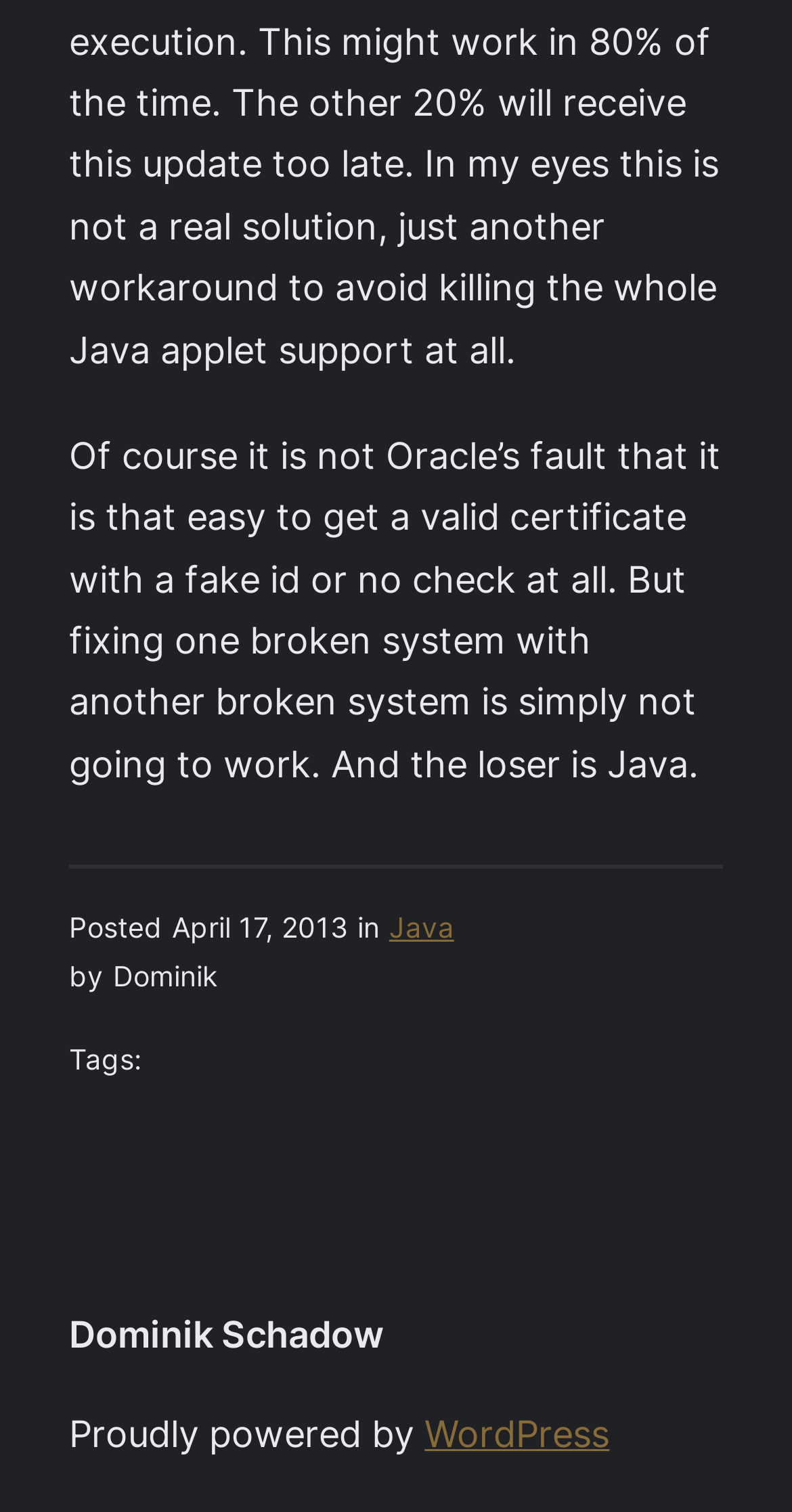Using the provided description: "Dominik Schadow", find the bounding box coordinates of the corresponding UI element. The output should be four float numbers between 0 and 1, in the format [left, top, right, bottom].

[0.087, 0.868, 0.485, 0.897]